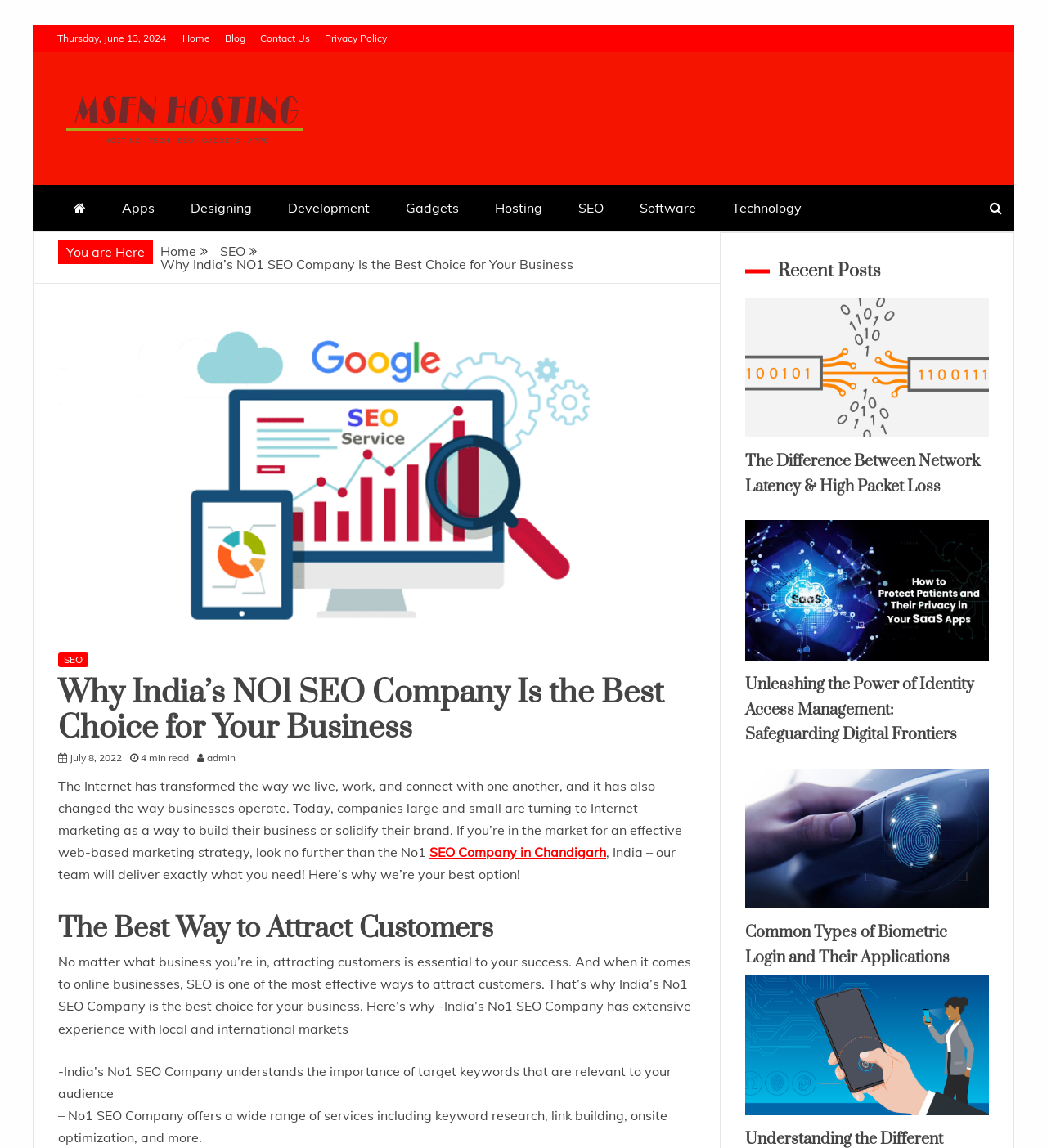Answer succinctly with a single word or phrase:
What is the topic of the recent post 'Network Latency'?

The Difference Between Network Latency & High Packet Loss